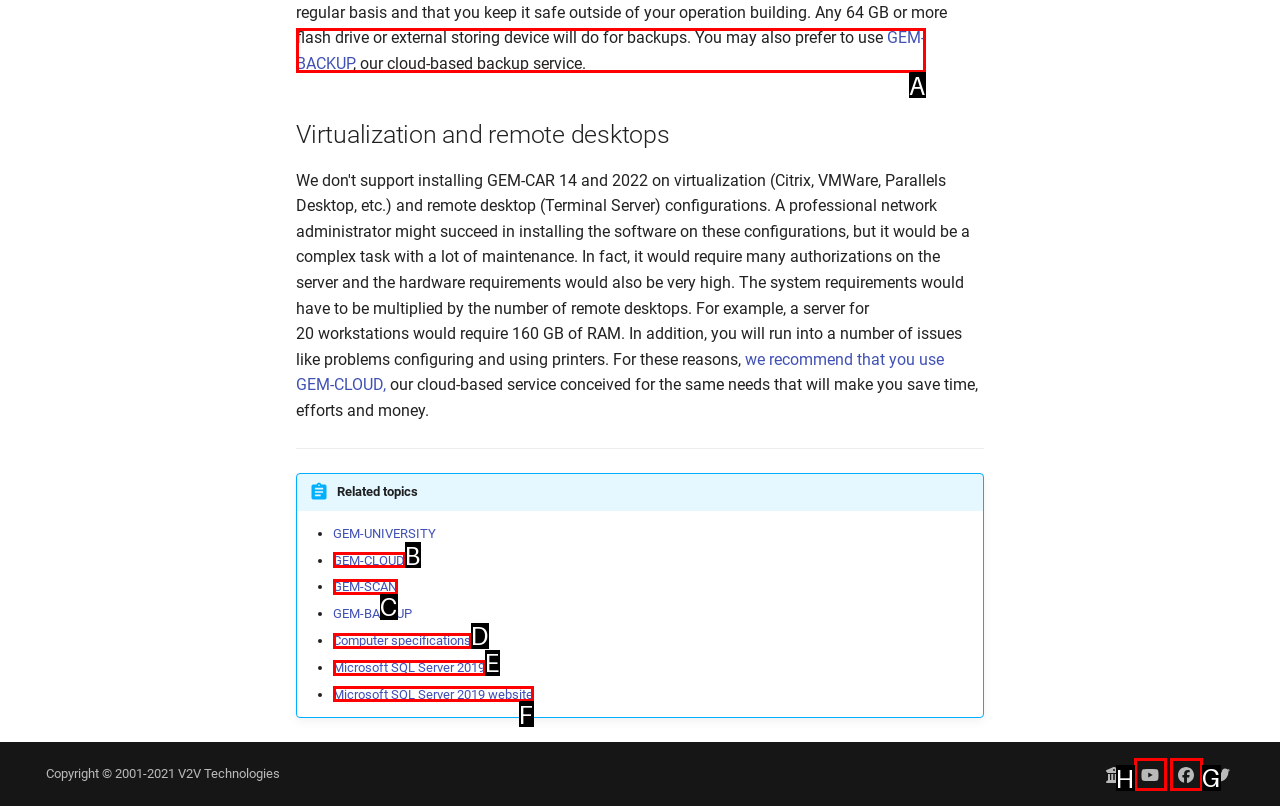Specify which UI element should be clicked to accomplish the task: Visit youtube channel. Answer with the letter of the correct choice.

H